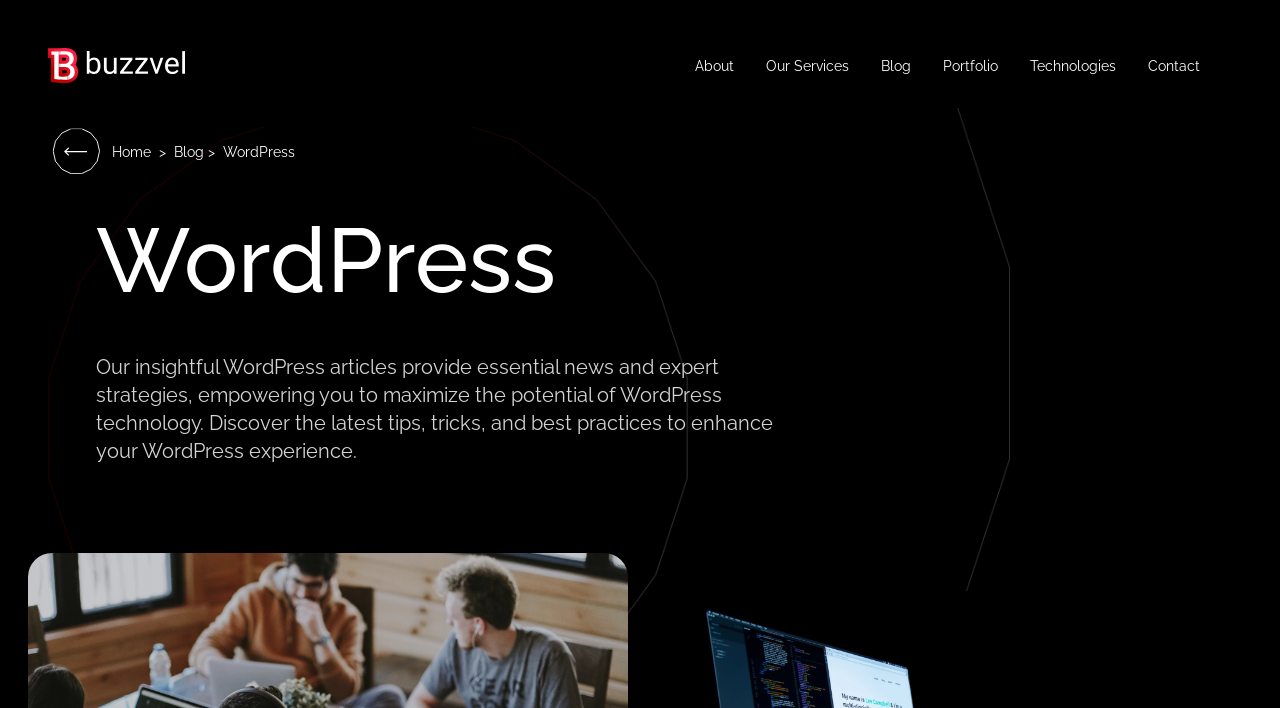Pinpoint the bounding box coordinates of the clickable element needed to complete the instruction: "learn about WordPress". The coordinates should be provided as four float numbers between 0 and 1: [left, top, right, bottom].

[0.174, 0.203, 0.23, 0.225]